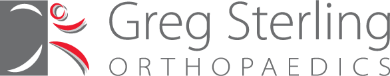What is the color palette of the logo?
Using the image, respond with a single word or phrase.

Muted with red accent